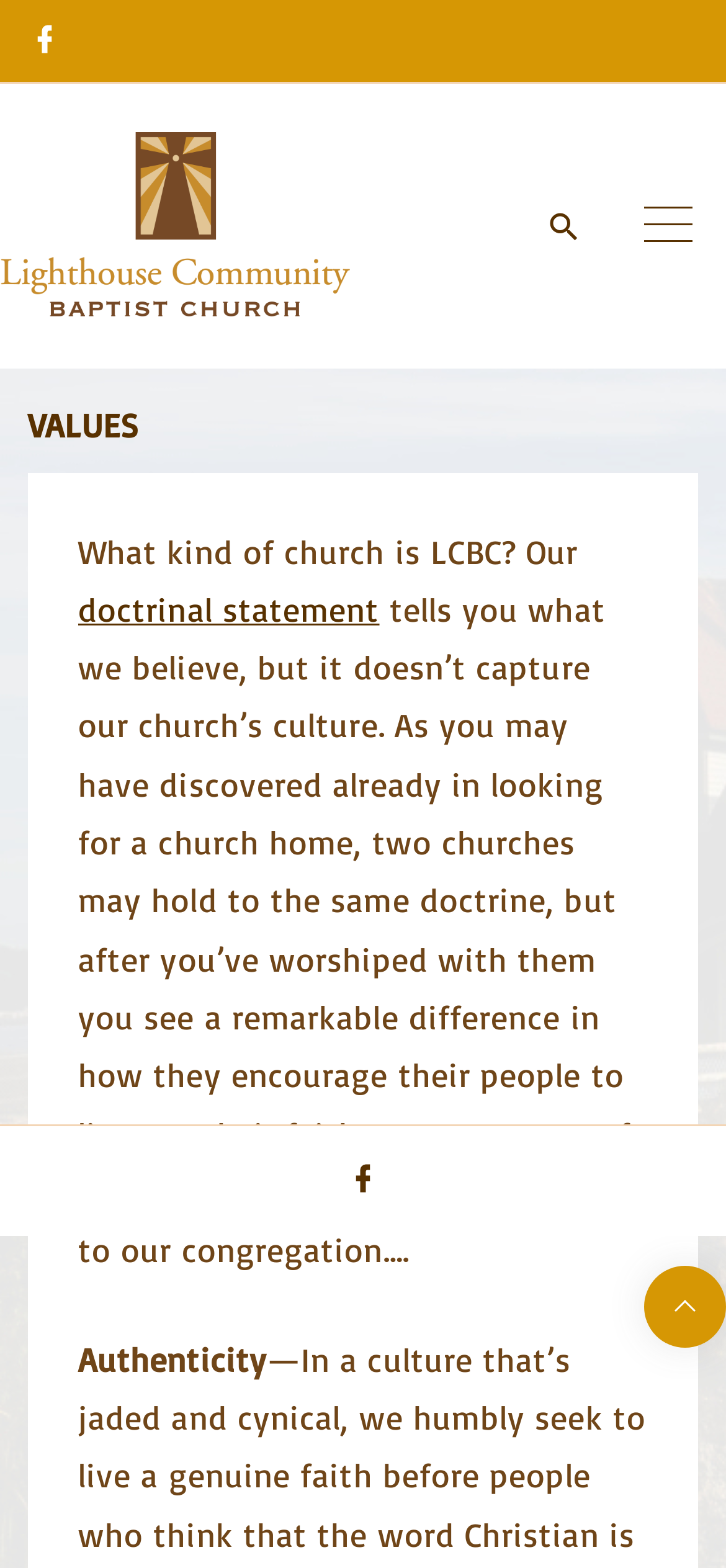Please provide a comprehensive response to the question based on the details in the image: What is the name of the church?

I found the answer by looking at the link element with the text 'Lighthouse Community Baptist Church' which is located at the top of the page, indicating that it is the name of the church.